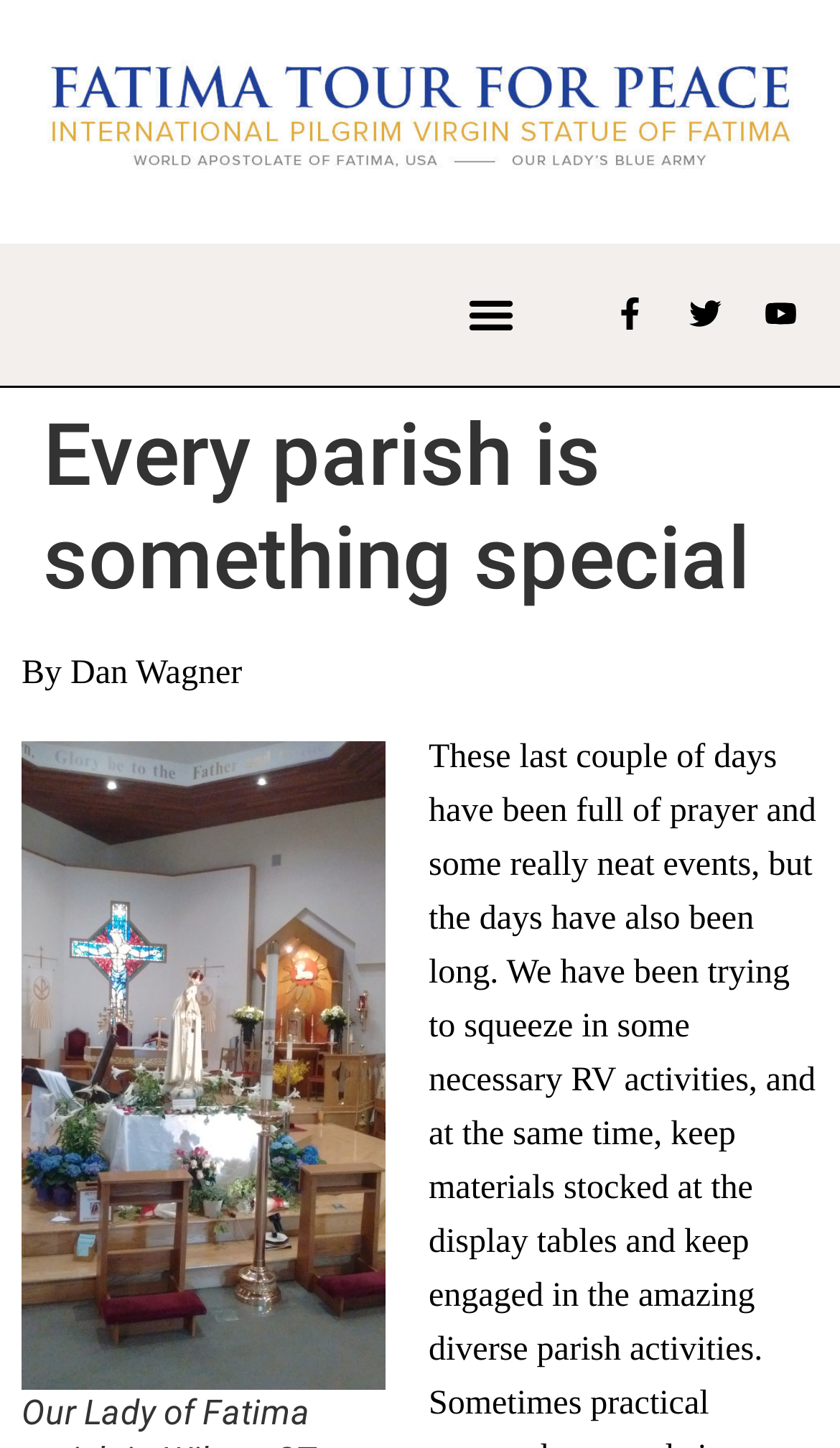Identify the bounding box for the UI element described as: "Youtube". Ensure the coordinates are four float numbers between 0 and 1, formatted as [left, top, right, bottom].

[0.911, 0.206, 0.95, 0.228]